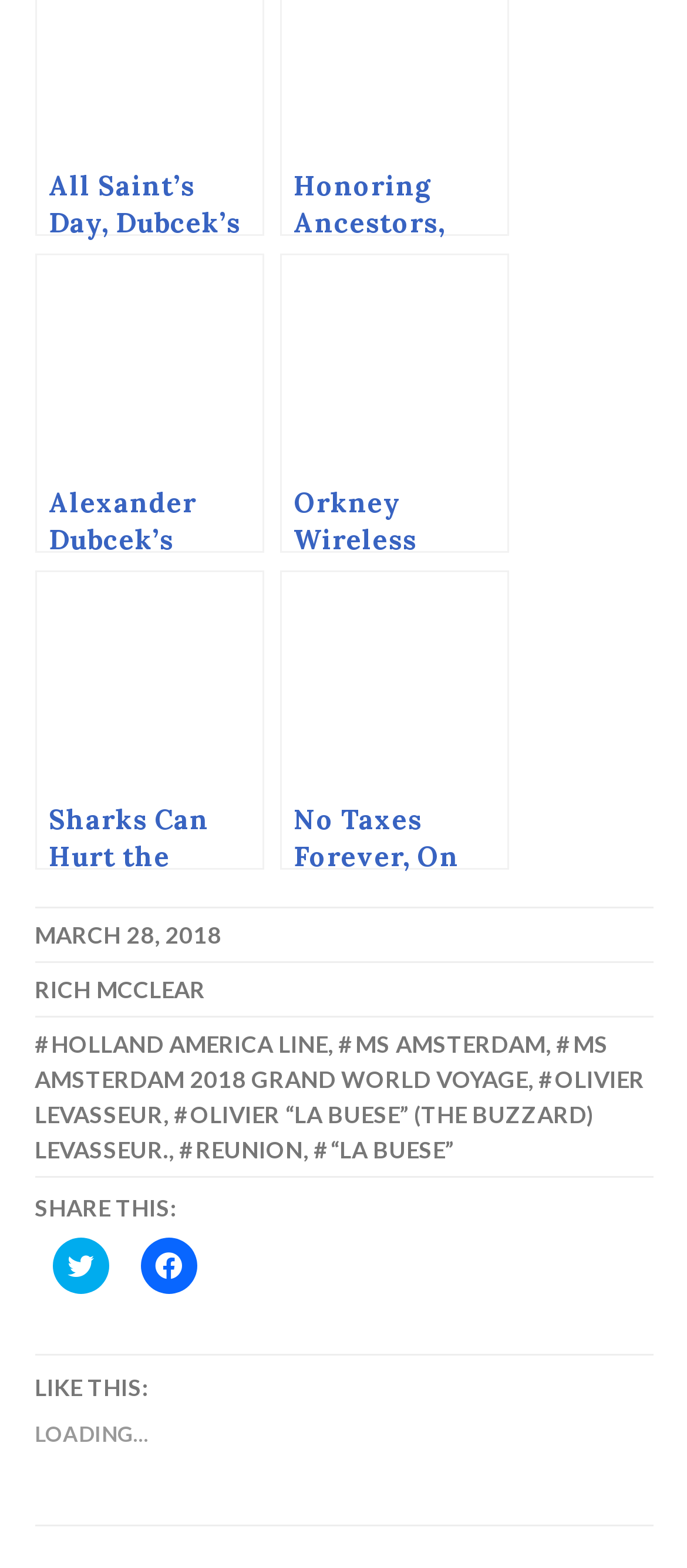What is the status of the 'LIKE THIS:' section?
Provide a detailed answer to the question using information from the image.

I examined the 'LIKE THIS:' section, which has a heading element with the text 'LIKE THIS:'. Below this heading, there is a static text element with the text 'LOADING...'. This indicates that the section is currently loading.